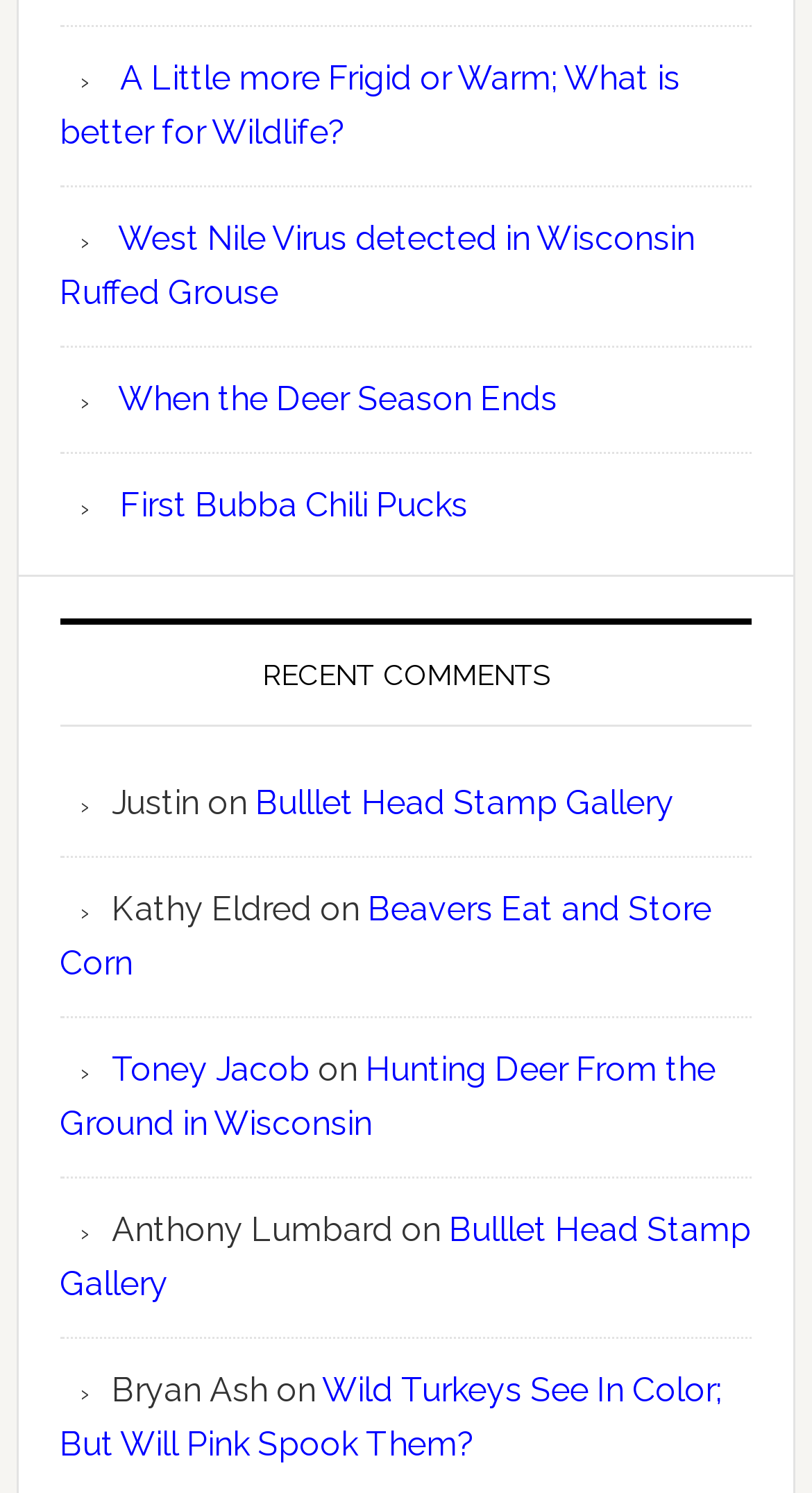What is the category of the section starting with 'Justin'? Analyze the screenshot and reply with just one word or a short phrase.

Recent Comments